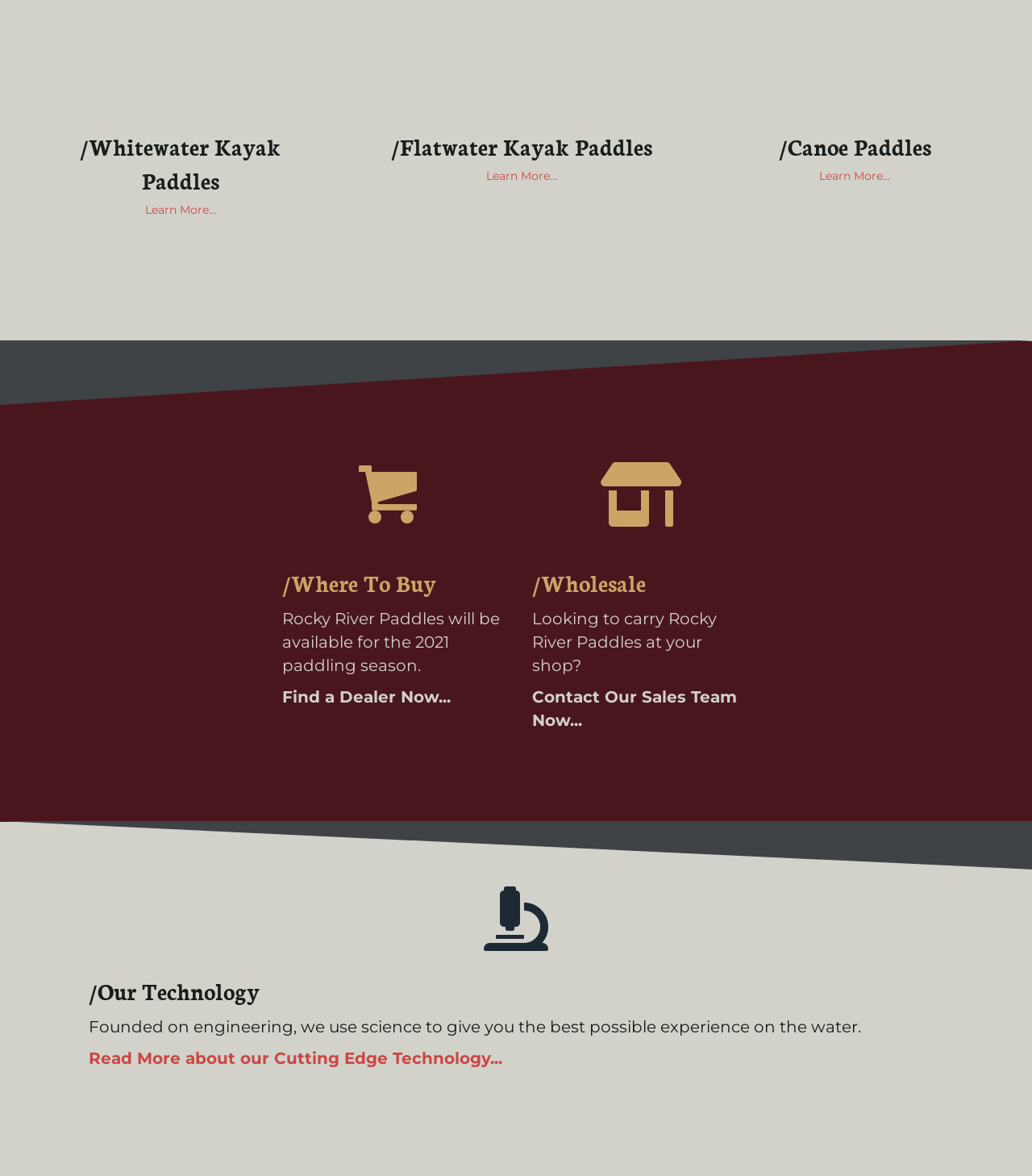Determine the bounding box of the UI element mentioned here: "Find a Dealer Now...". The coordinates must be in the format [left, top, right, bottom] with values ranging from 0 to 1.

[0.273, 0.655, 0.437, 0.672]